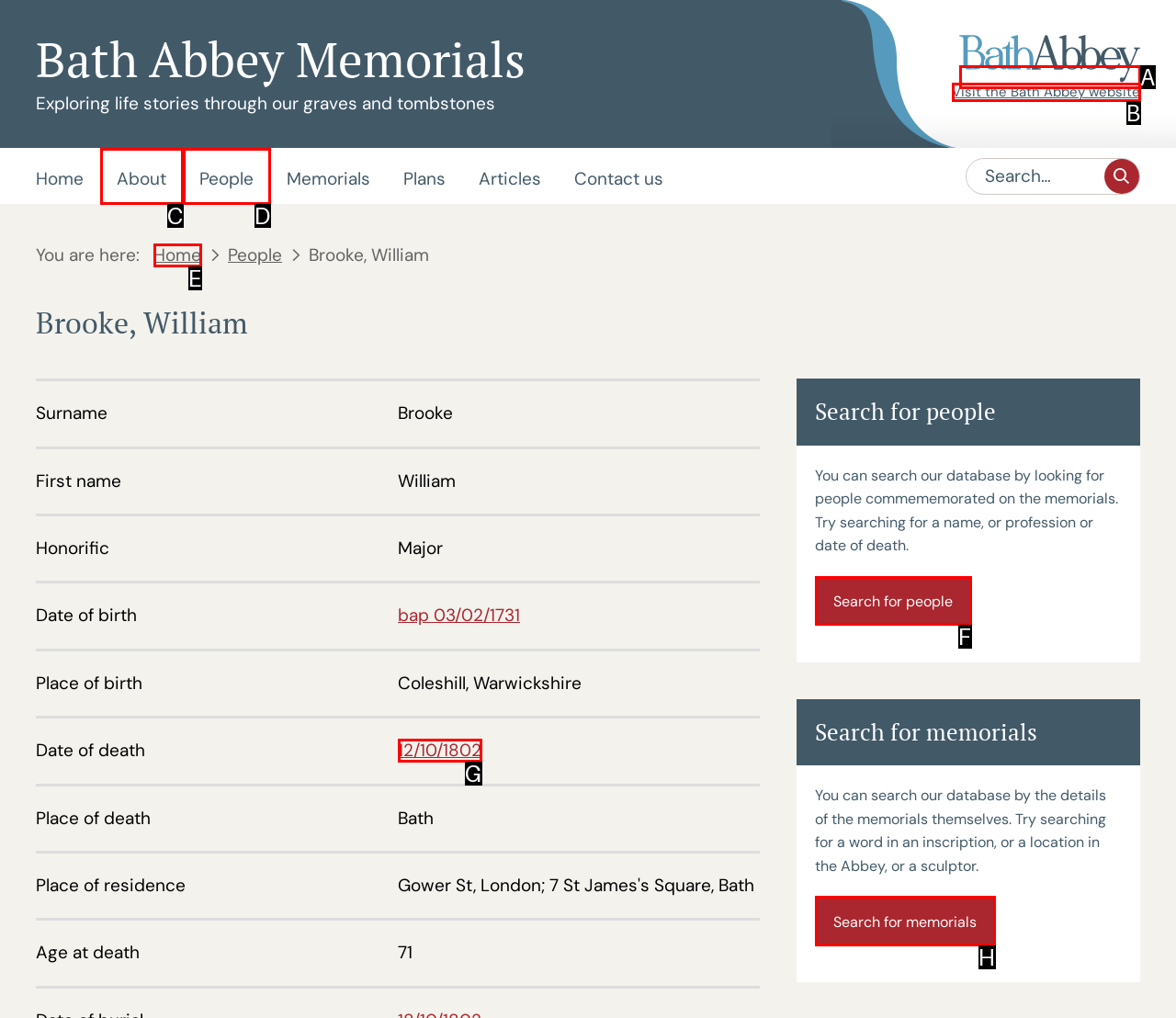Select the proper HTML element to perform the given task: Search for people Answer with the corresponding letter from the provided choices.

F